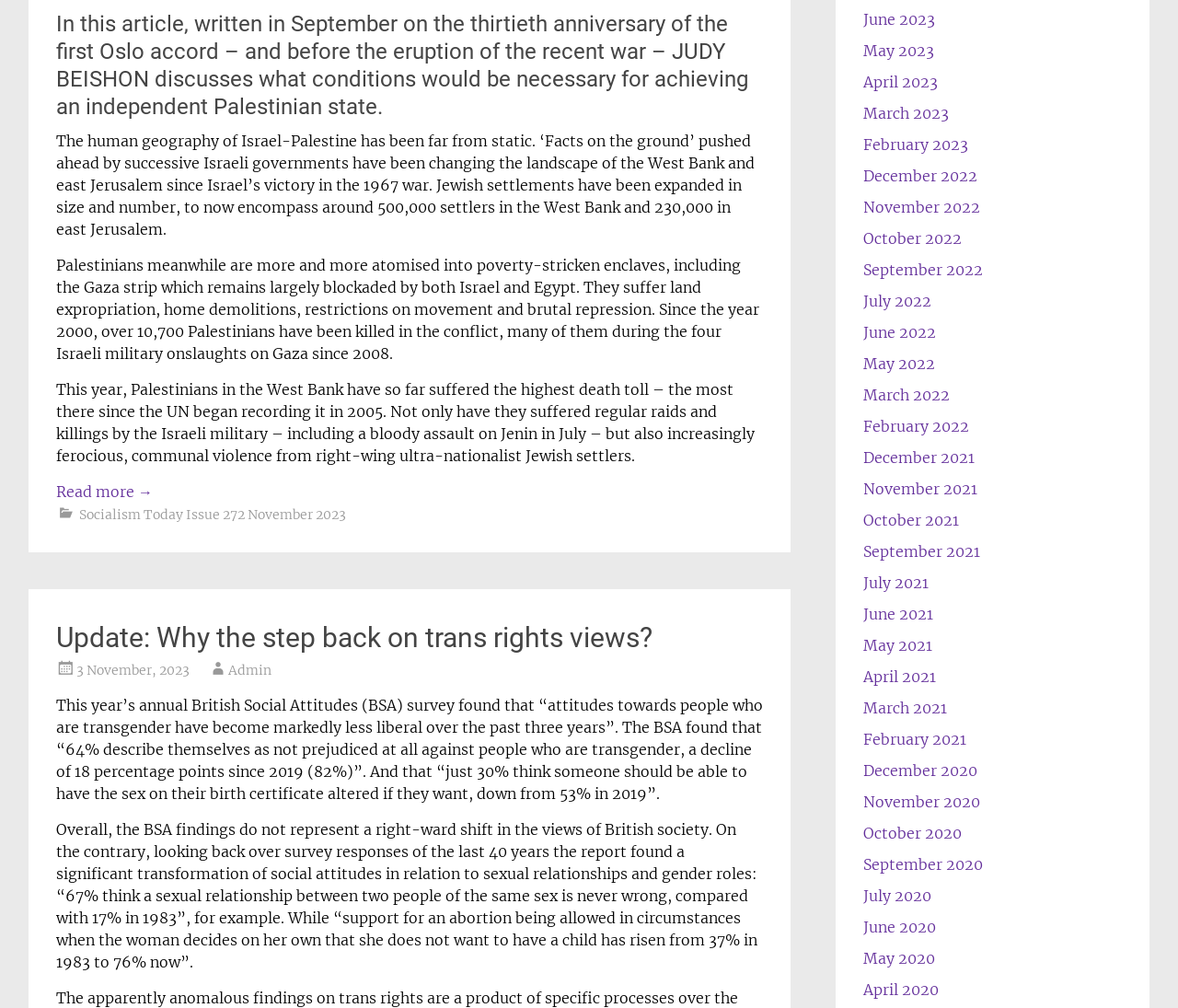Locate the bounding box coordinates of the clickable region necessary to complete the following instruction: "Record a message for the podcast". Provide the coordinates in the format of four float numbers between 0 and 1, i.e., [left, top, right, bottom].

None